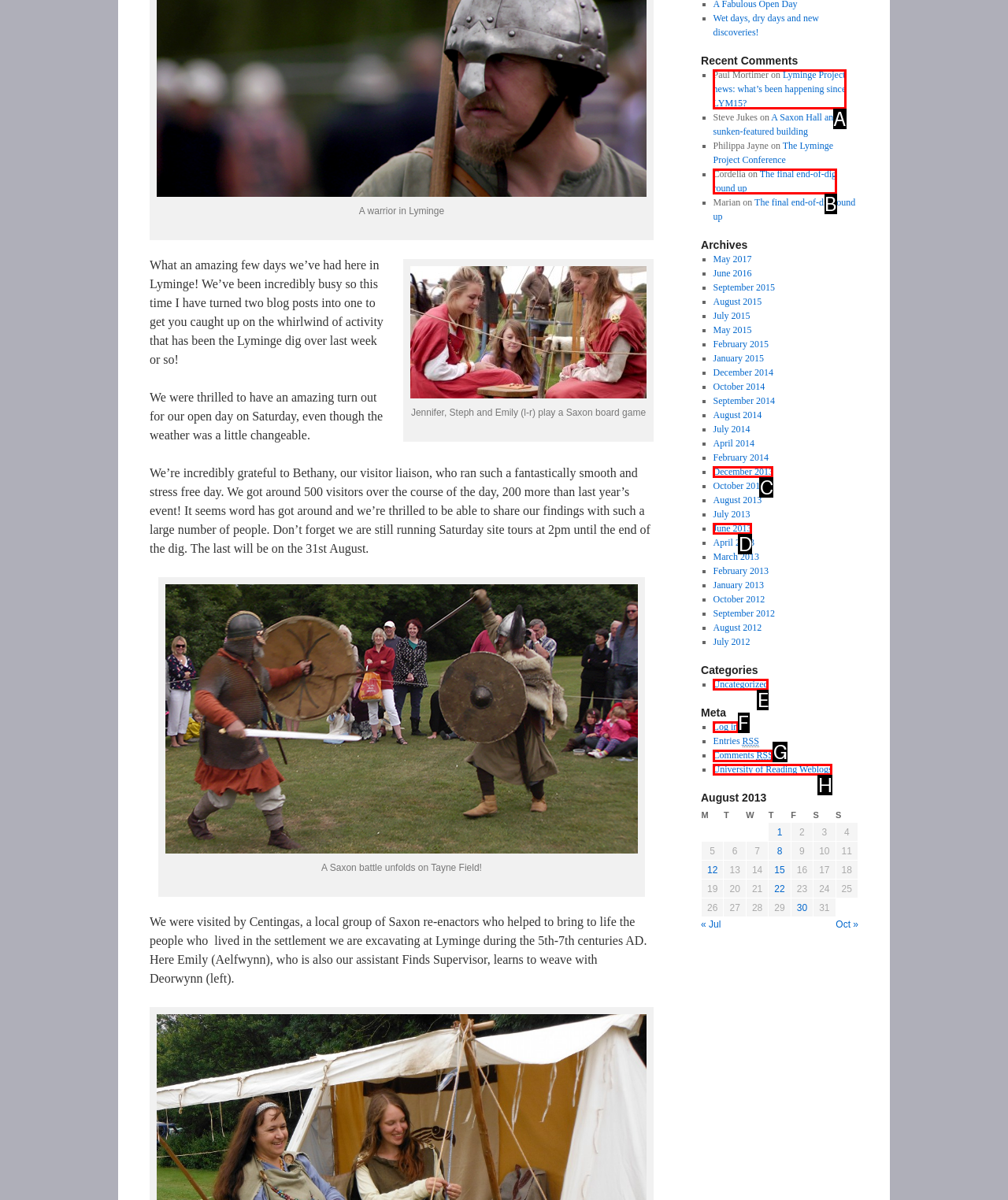Using the provided description: University of Reading Weblogs, select the most fitting option and return its letter directly from the choices.

H